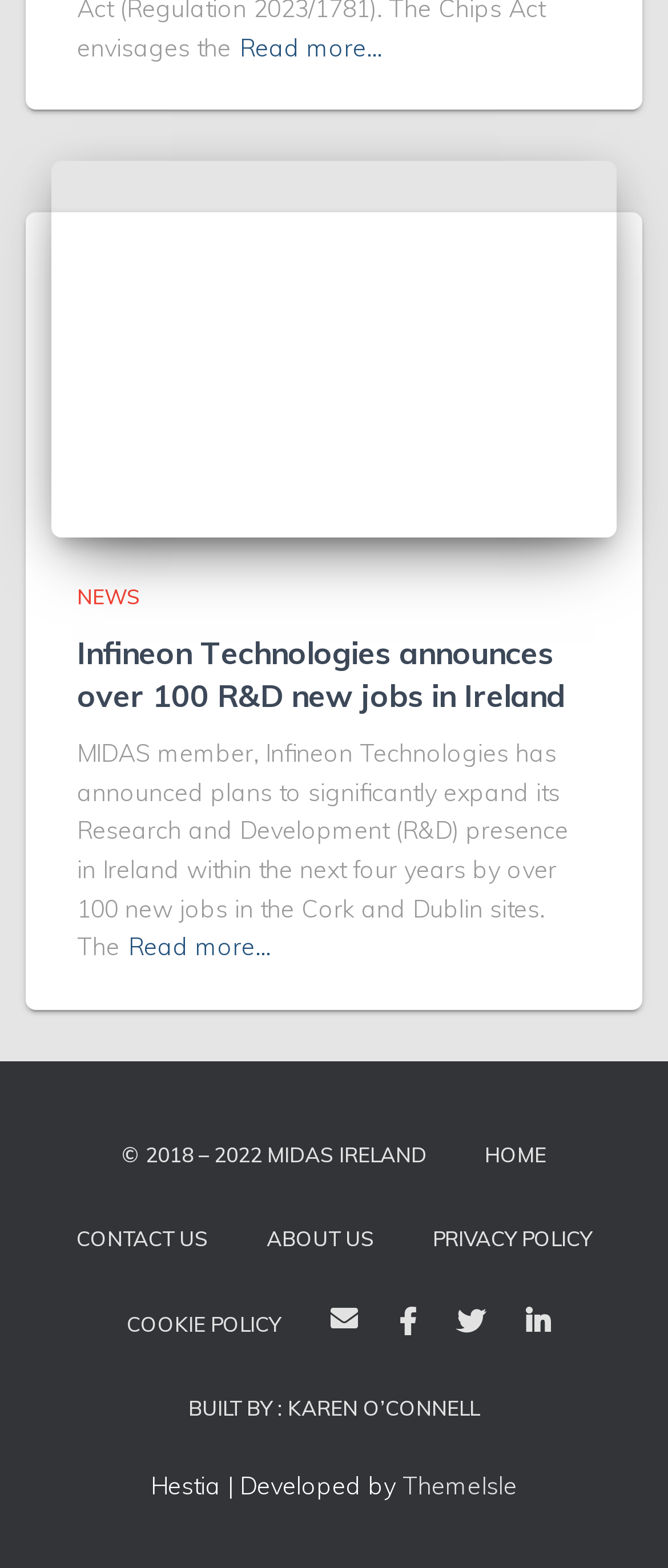Utilize the details in the image to give a detailed response to the question: Where are the new jobs located?

The StaticText element with the text 'MIDAS member, Infineon Technologies has announced plans to significantly expand its Research and Development (R&D) presence in Ireland within the next four years by over 100 new jobs in the Cork and Dublin sites.' indicates that the new jobs are located in Cork and Dublin.